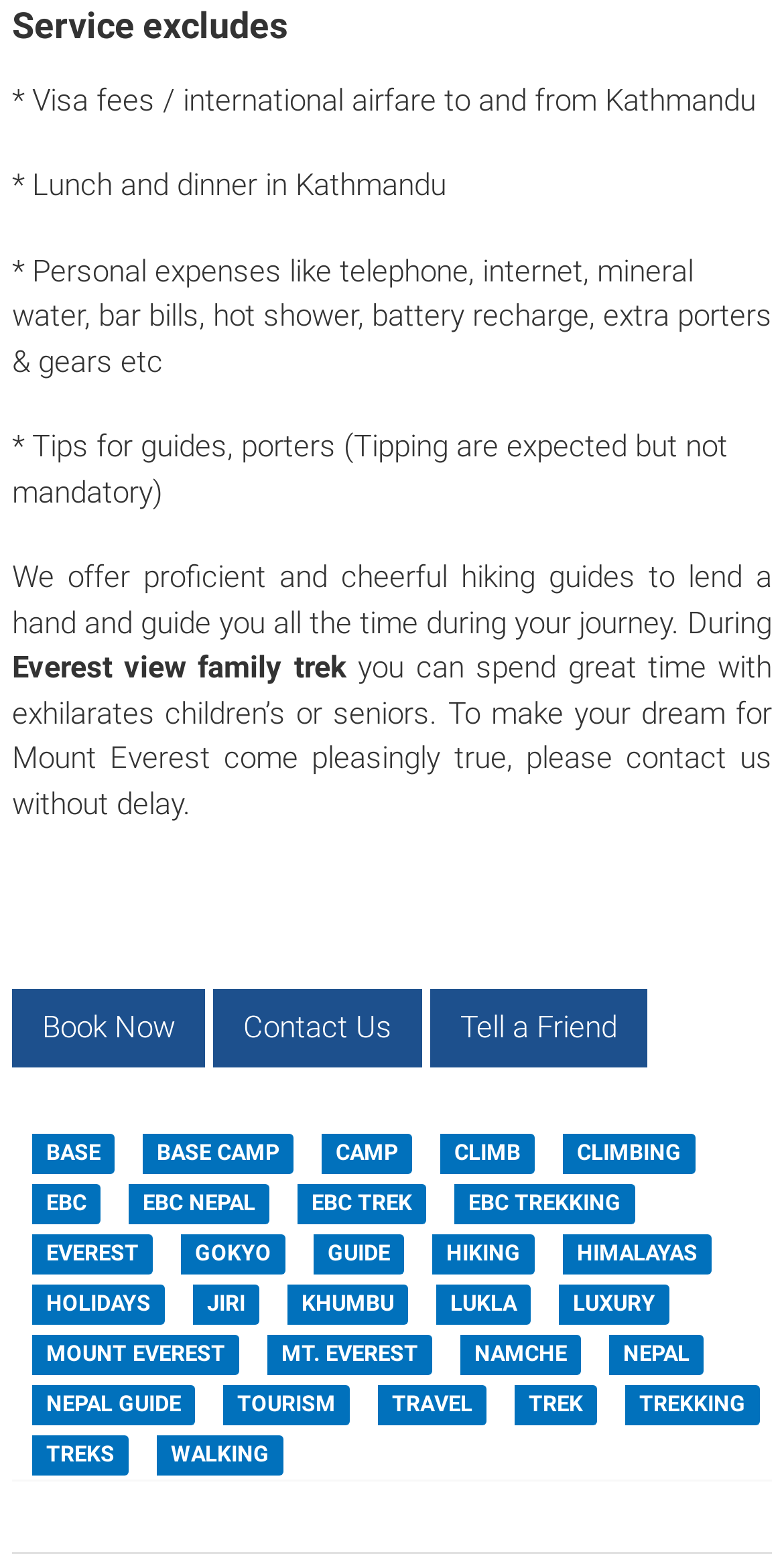What are the links at the bottom of the webpage?
Answer the question with a detailed explanation, including all necessary information.

The webpage has several links at the bottom, including 'BASE', 'BASE CAMP', 'CAMP', 'CLIMB', 'CLIMBING', 'EBC', 'EBC NEPAL', 'EBC TREK', and many more, which are all related to trekking and mountaineering.